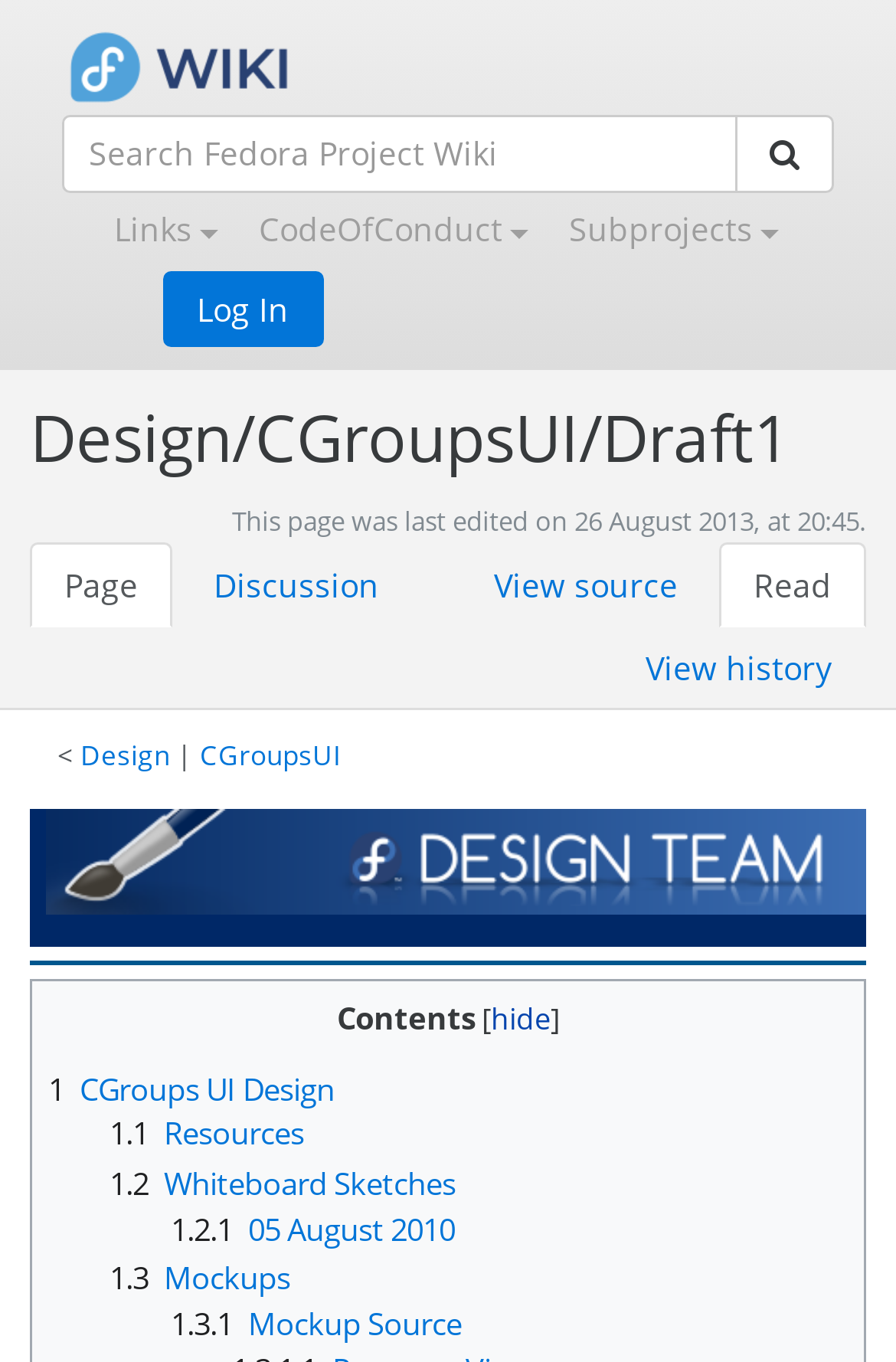How many links are there under the 'Contents' heading?
Look at the image and answer the question with a single word or phrase.

7